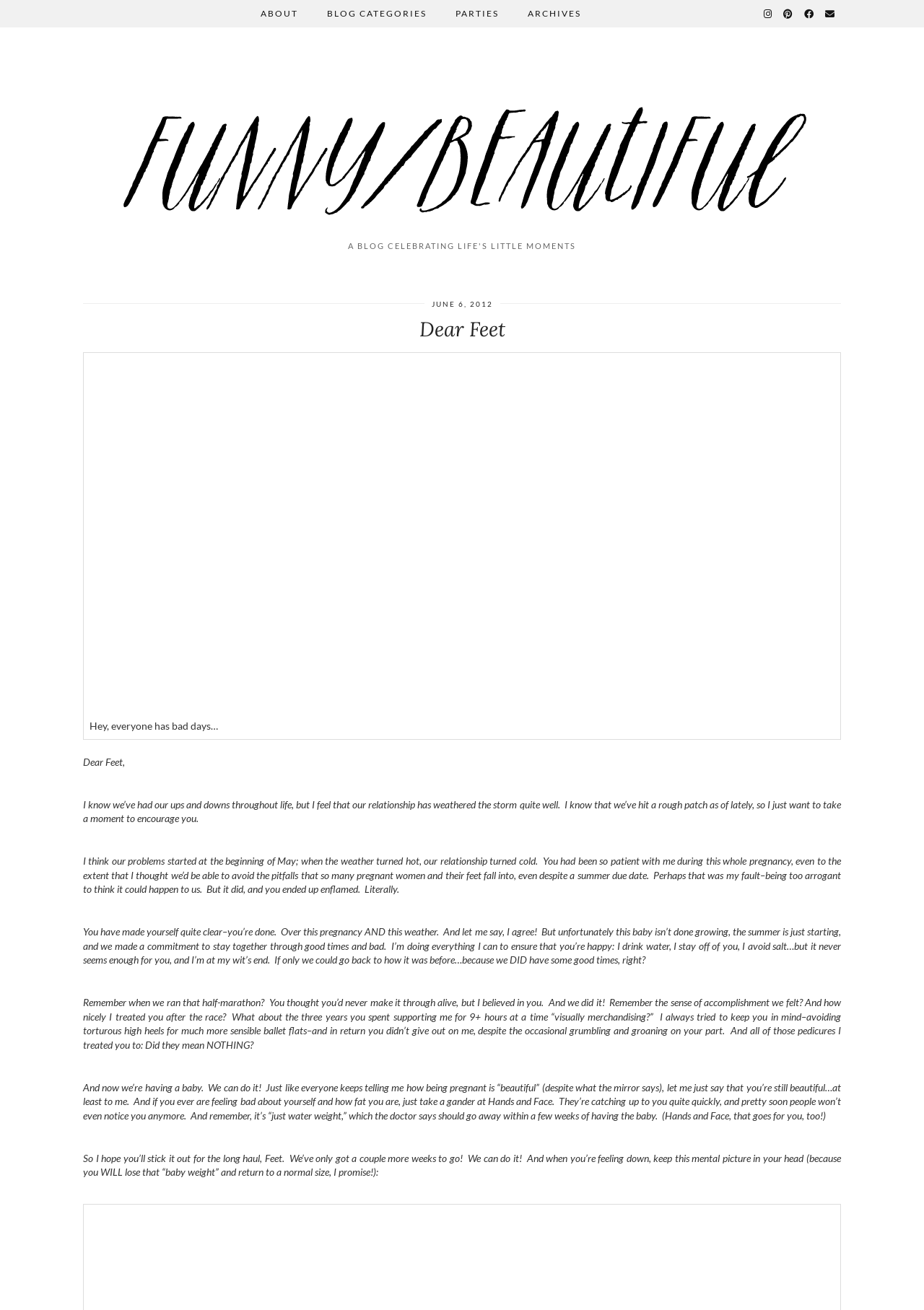What is the date mentioned in the blog post?
Identify the answer in the screenshot and reply with a single word or phrase.

JUNE 6, 2012